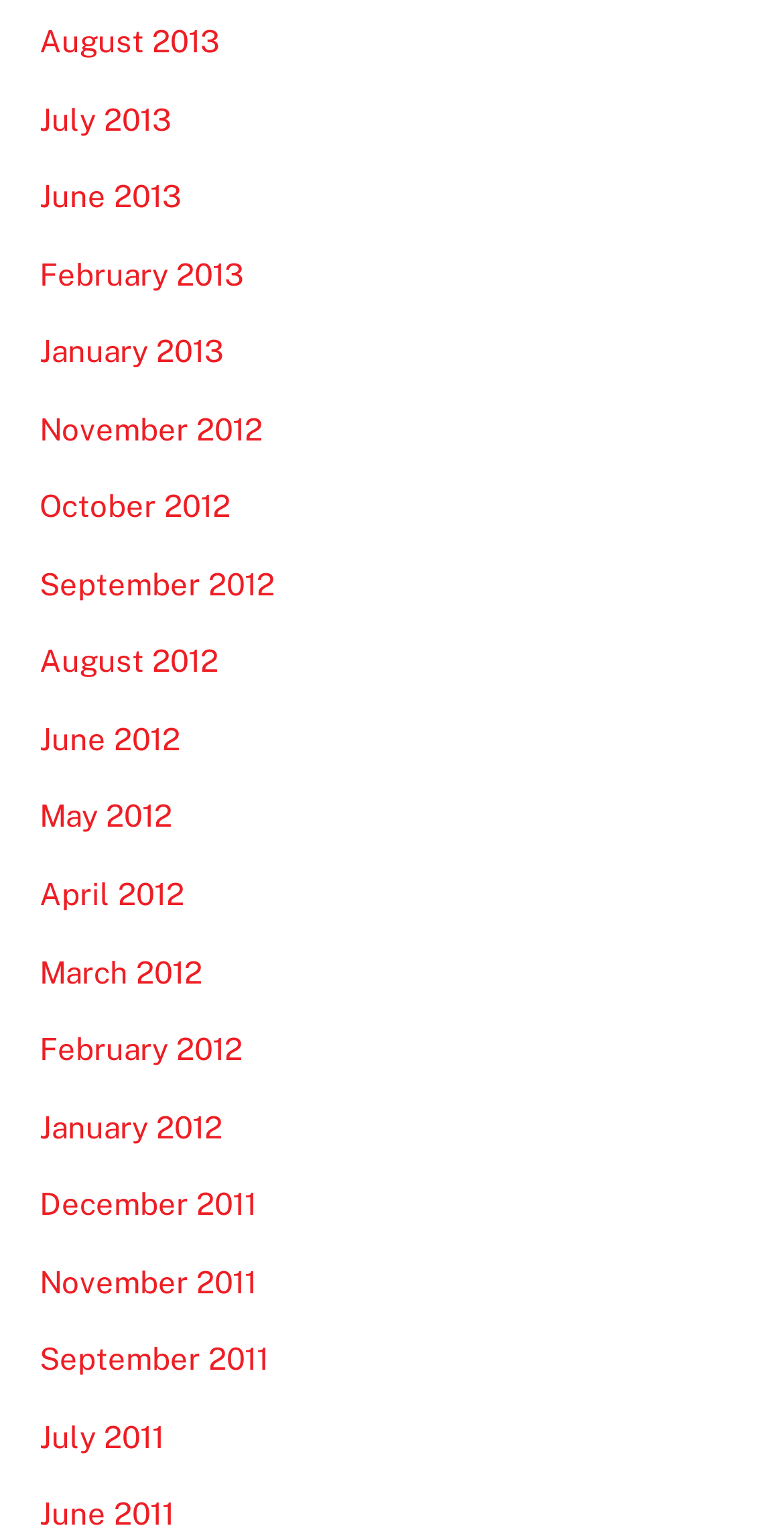Please give a short response to the question using one word or a phrase:
Are there any months missing from 2012?

No